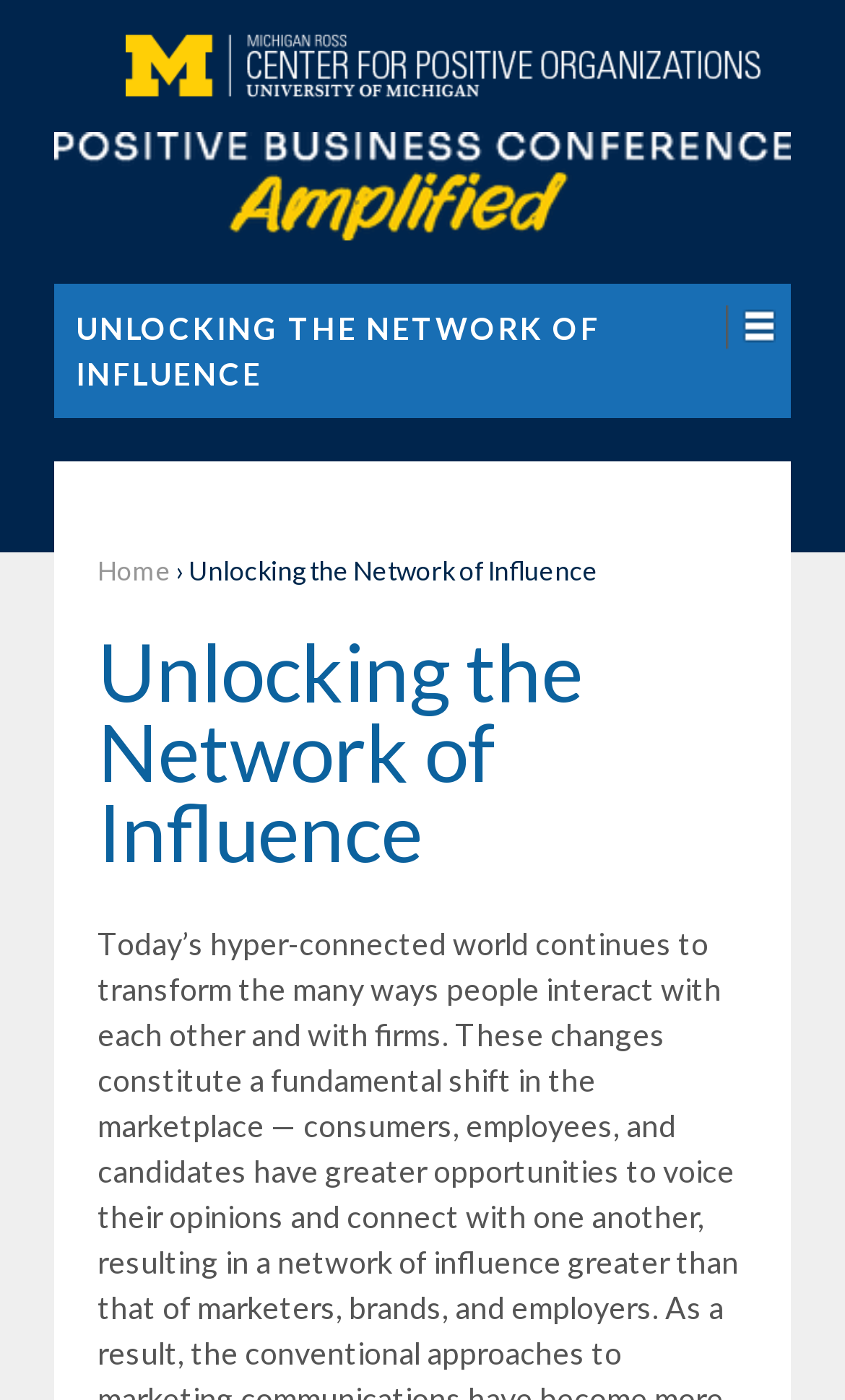What is the organization associated with the conference?
Give a detailed response to the question by analyzing the screenshot.

I found the answer by looking at the link element with the text 'Center for Positive Organizations' and its corresponding image element, which suggests that it is the organization associated with the conference.